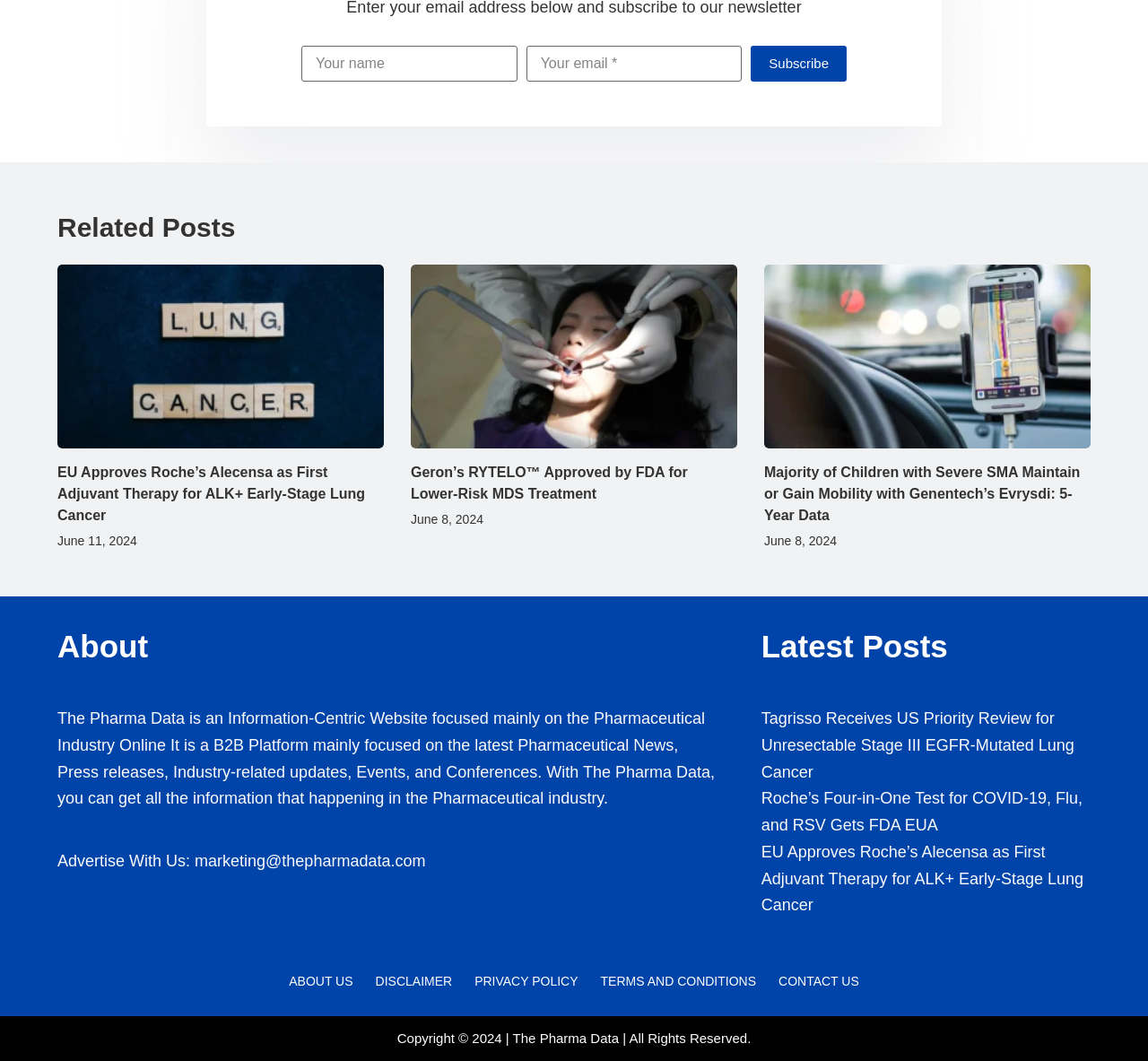Give a concise answer using only one word or phrase for this question:
What is the contact information for advertising?

marketing@thepharmadata.com